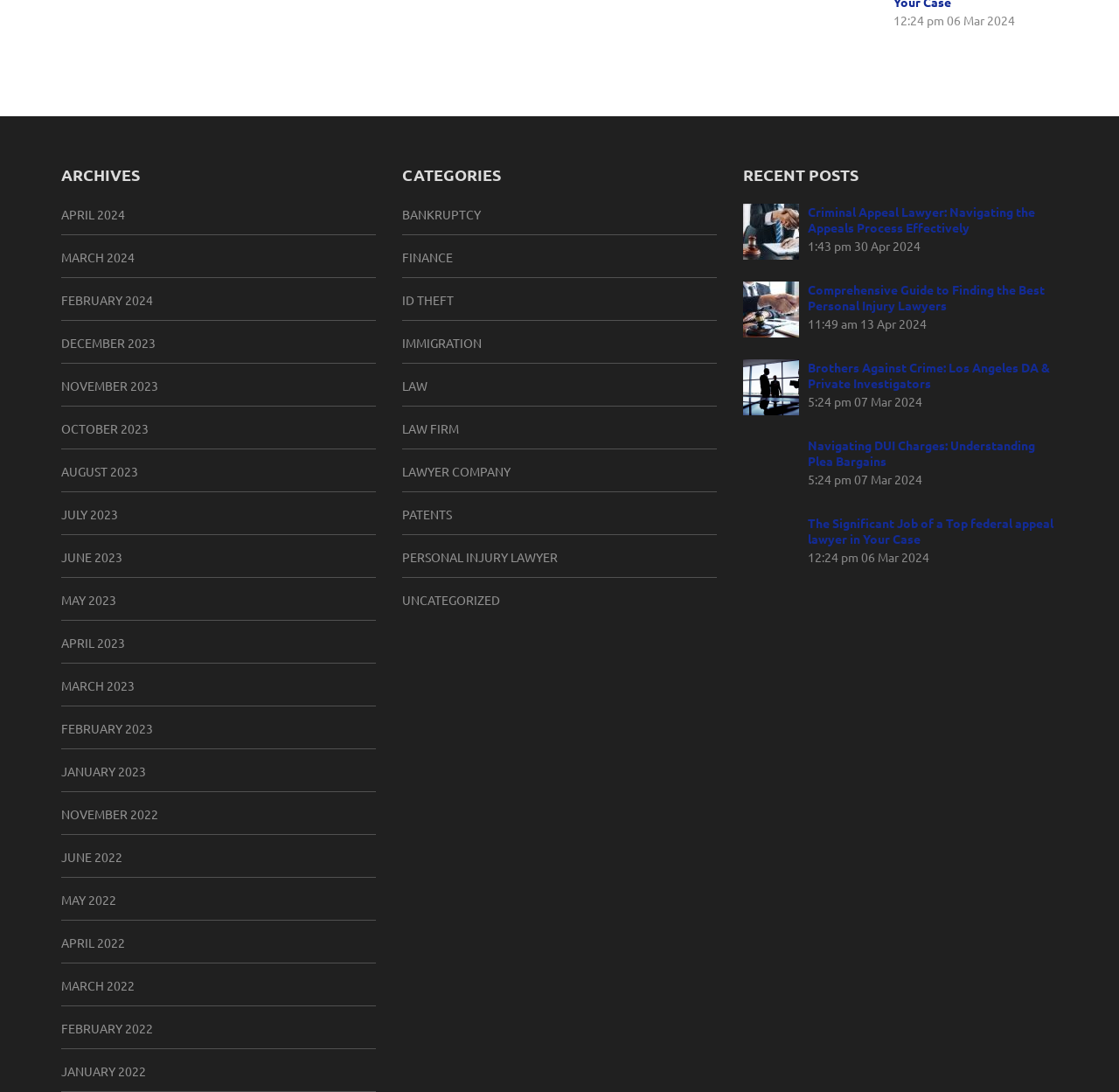Give the bounding box coordinates for the element described by: "Personal Injury Lawyer".

[0.359, 0.5, 0.498, 0.52]